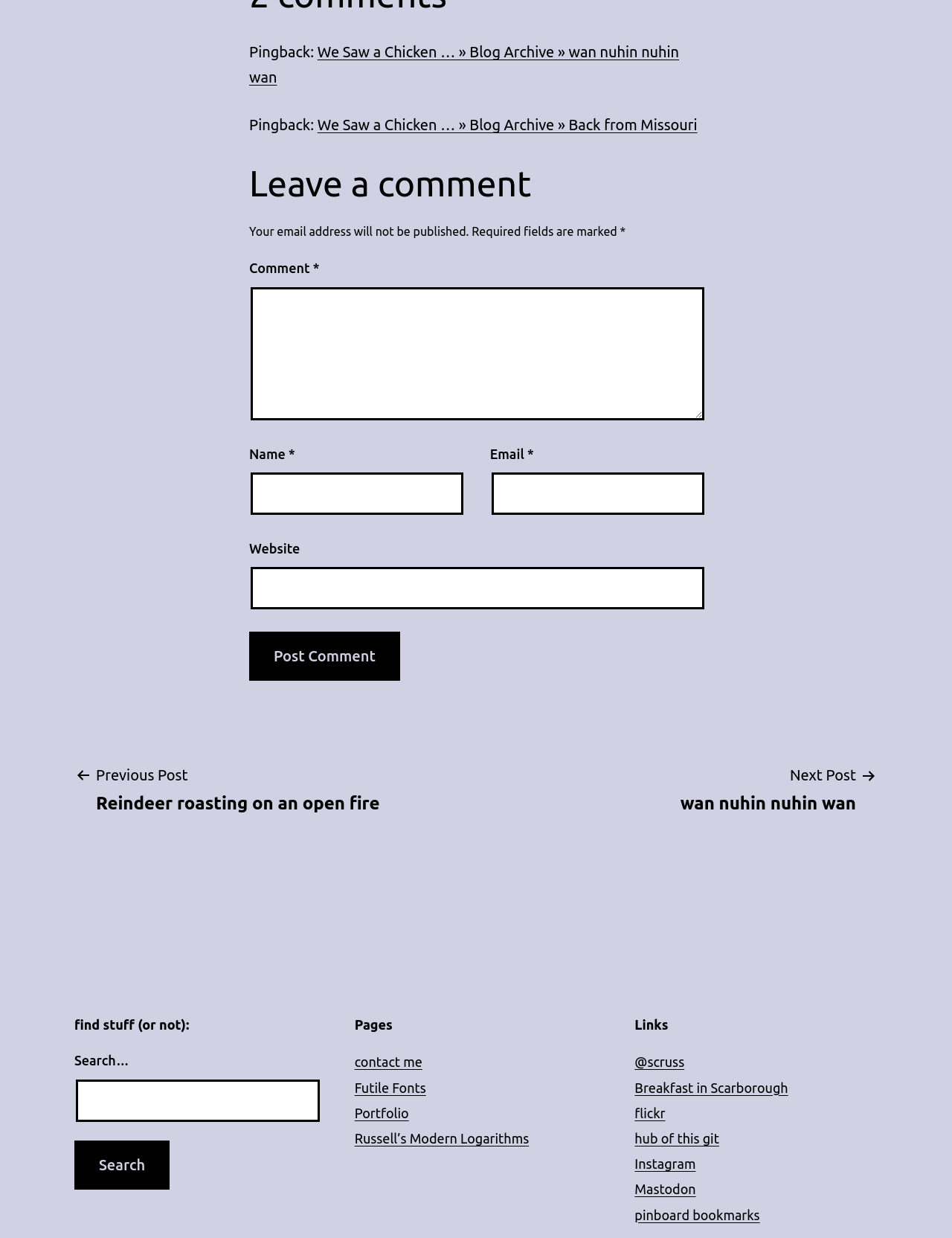What are the categories listed under the 'Pages' heading?
Based on the screenshot, answer the question with a single word or phrase.

contact me, Futile Fonts, Portfolio, Russell’s Modern Logarithms